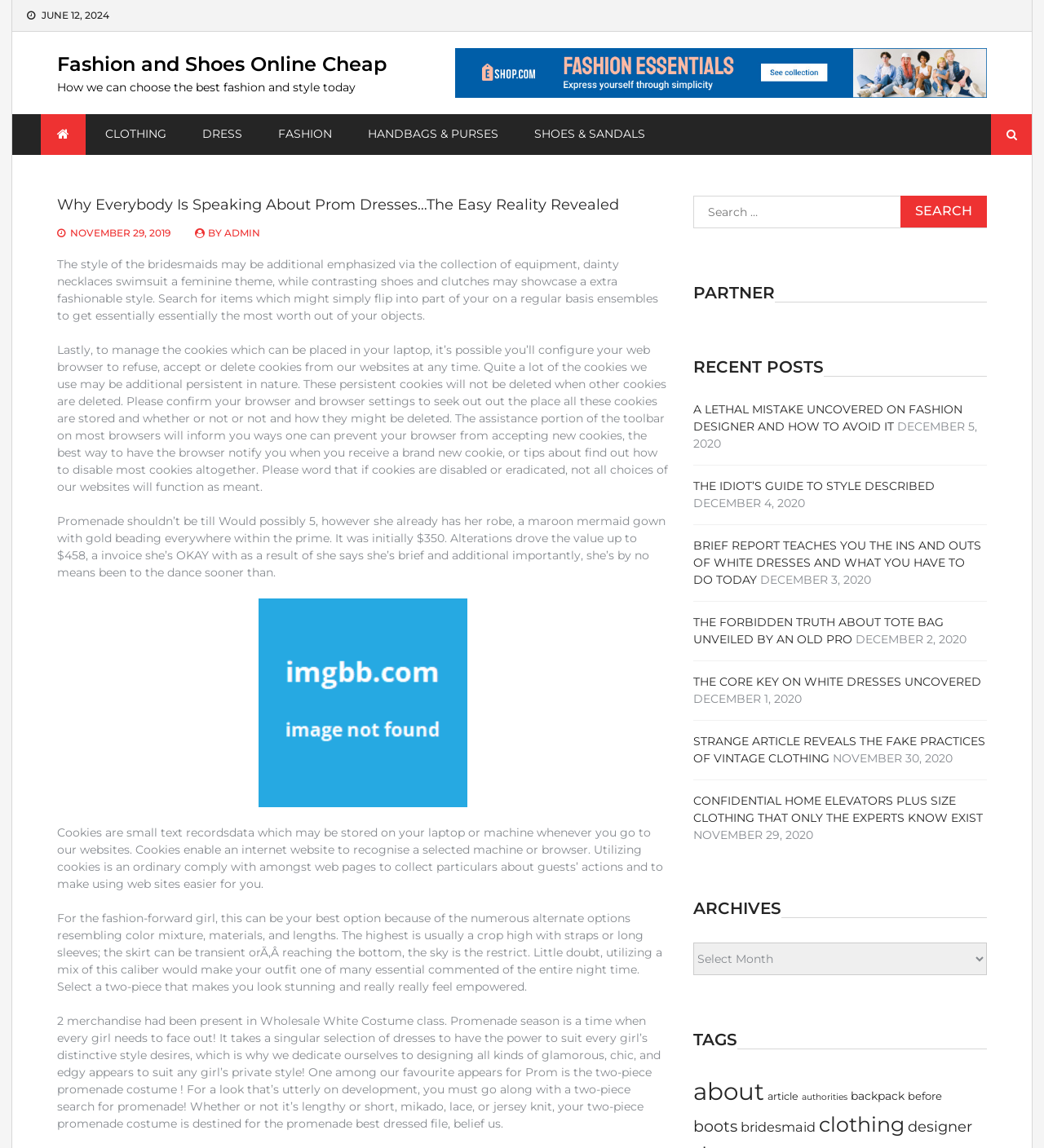Identify the bounding box coordinates of the area you need to click to perform the following instruction: "Browse recent posts".

[0.664, 0.306, 0.945, 0.328]